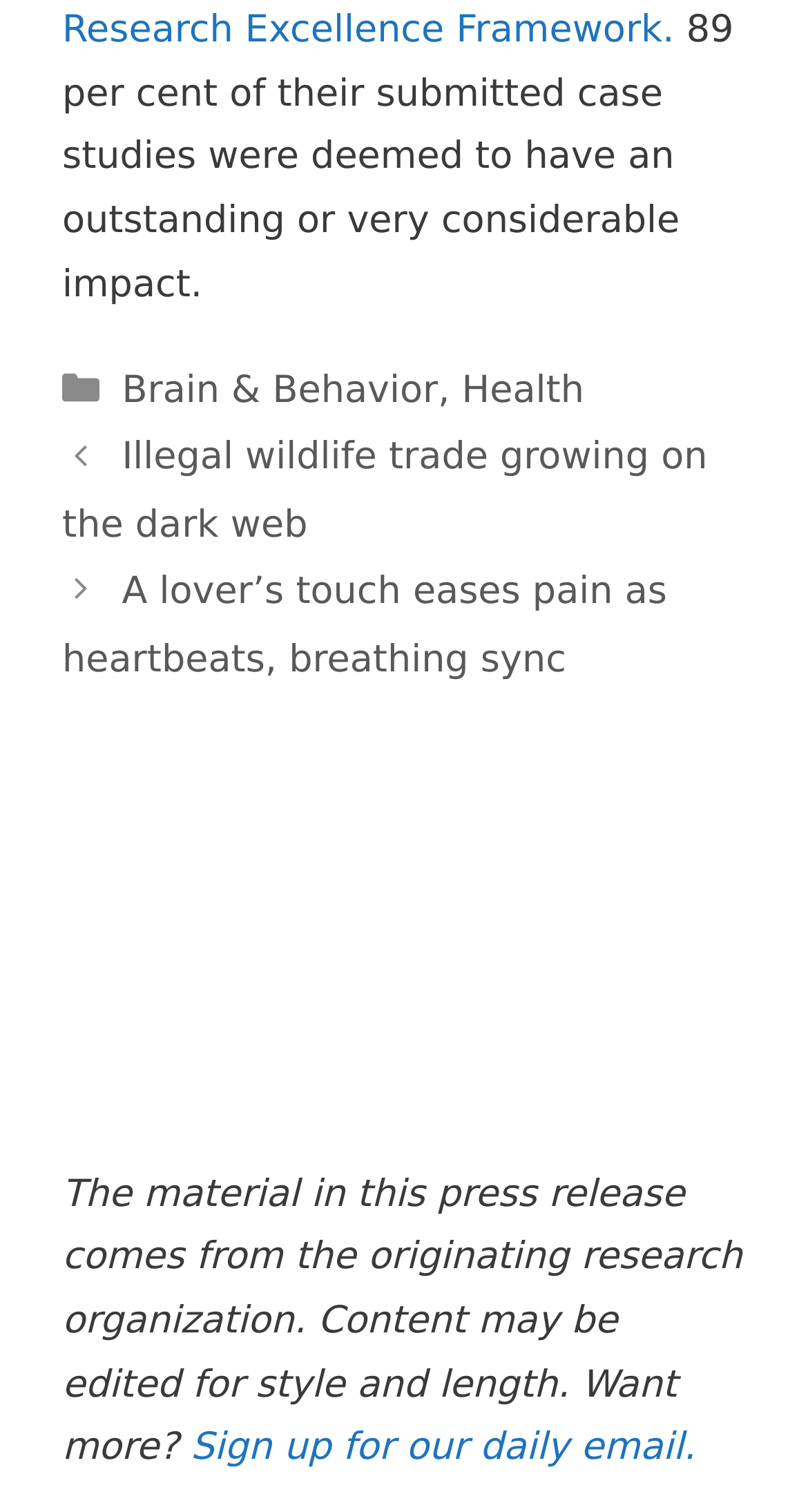Show me the bounding box coordinates of the clickable region to achieve the task as per the instruction: "Browse posts categorized as Brain & Behavior".

[0.151, 0.524, 0.542, 0.553]